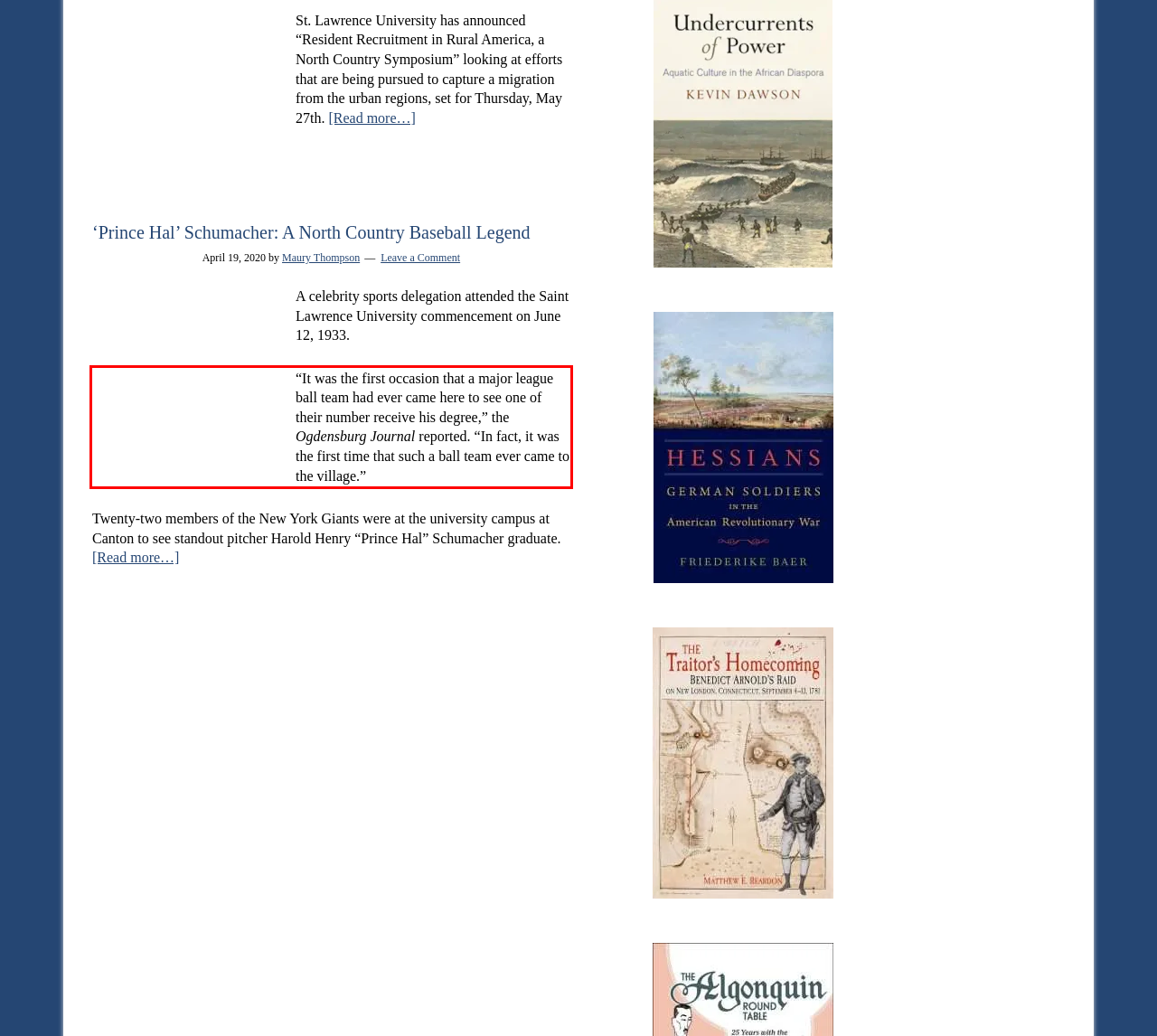Using OCR, extract the text content found within the red bounding box in the given webpage screenshot.

“It was the first occasion that a major league ball team had ever came here to see one of their number receive his degree,” the Ogdensburg Journal reported. “In fact, it was the first time that such a ball team ever came to the village.”